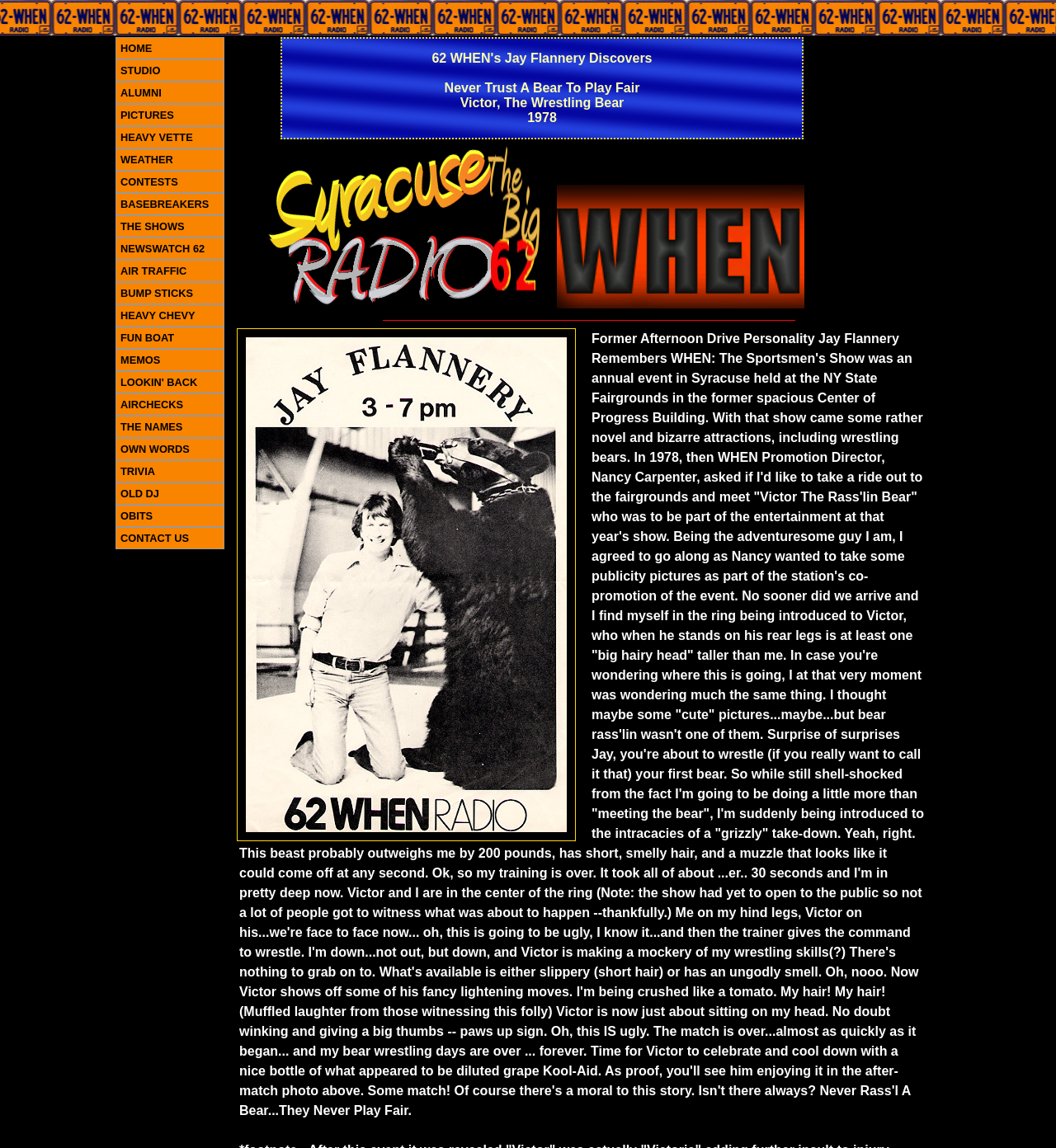Find the bounding box coordinates for the area that should be clicked to accomplish the instruction: "Read the article about Jay Flannery's experience with Victor the Wrestling Bear".

[0.227, 0.289, 0.875, 0.973]